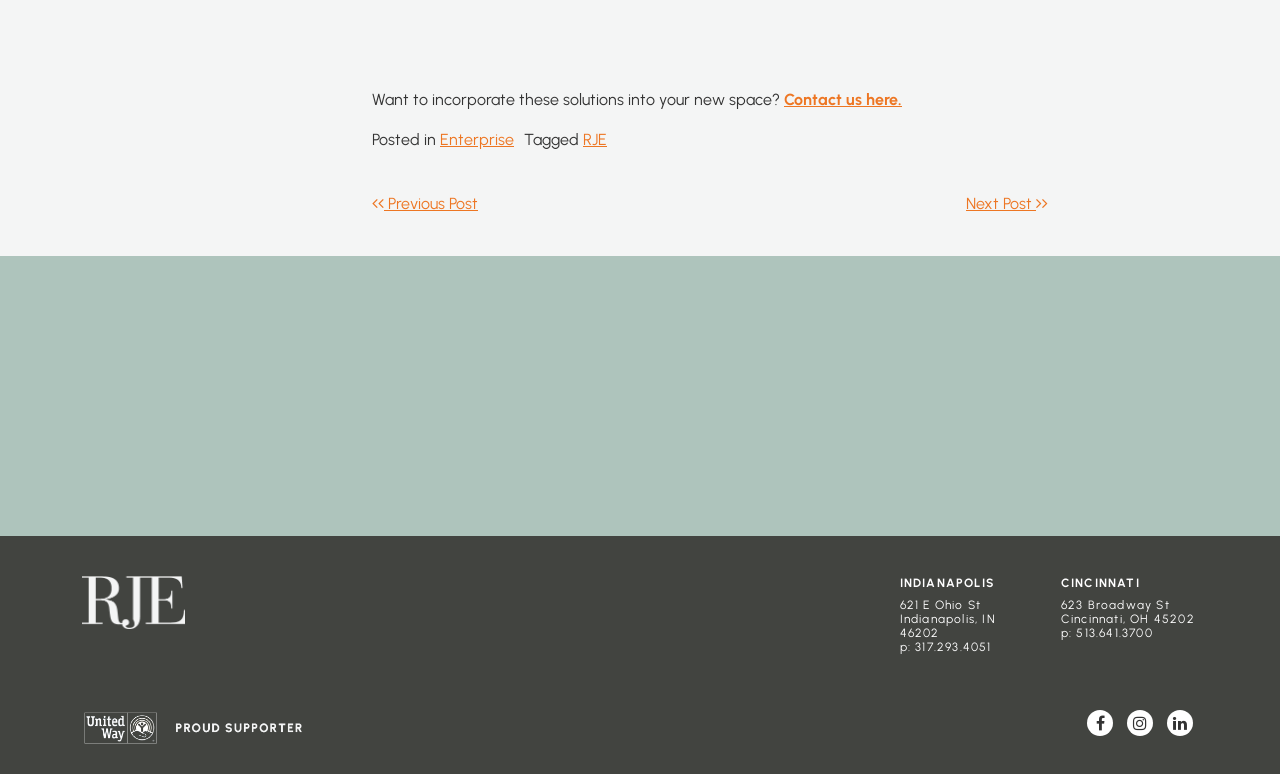Specify the bounding box coordinates of the area to click in order to execute this command: 'Start a conversation'. The coordinates should consist of four float numbers ranging from 0 to 1, and should be formatted as [left, top, right, bottom].

[0.464, 0.538, 0.536, 0.575]